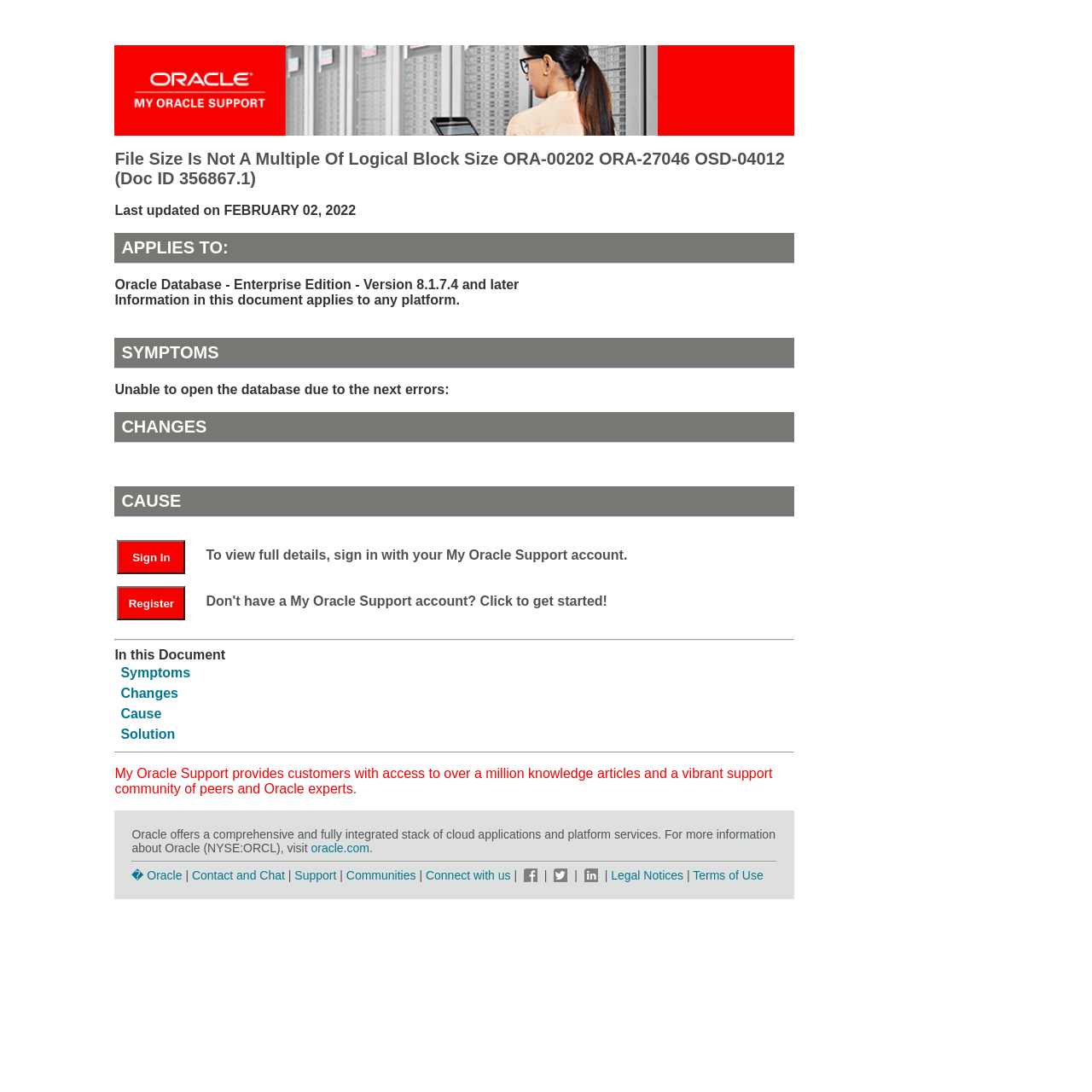Answer this question using a single word or a brief phrase:
What is the last updated date of the document?

FEBRUARY 02, 2022